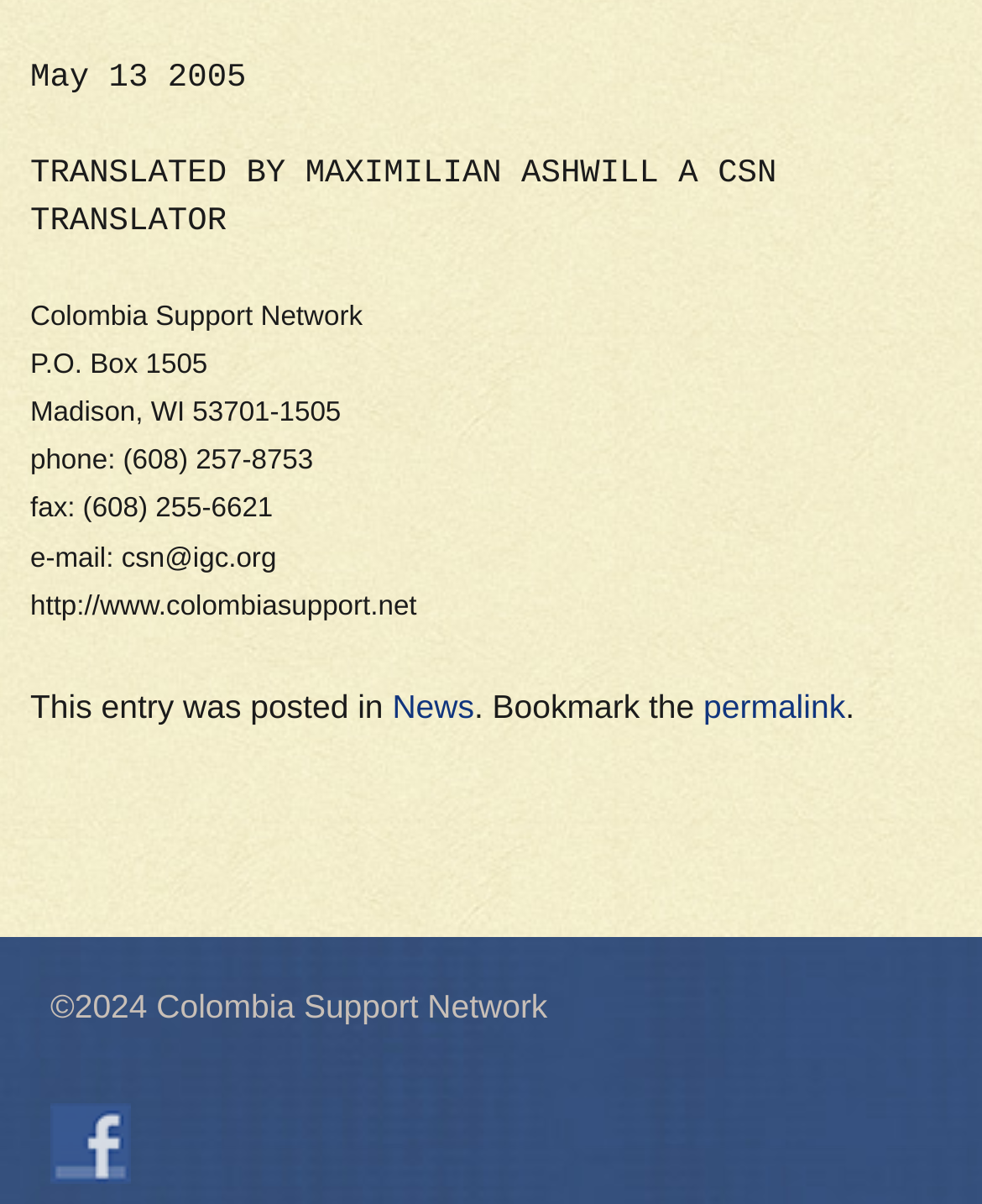Predict the bounding box coordinates of the UI element that matches this description: "permalink". The coordinates should be in the format [left, top, right, bottom] with each value between 0 and 1.

[0.716, 0.571, 0.861, 0.602]